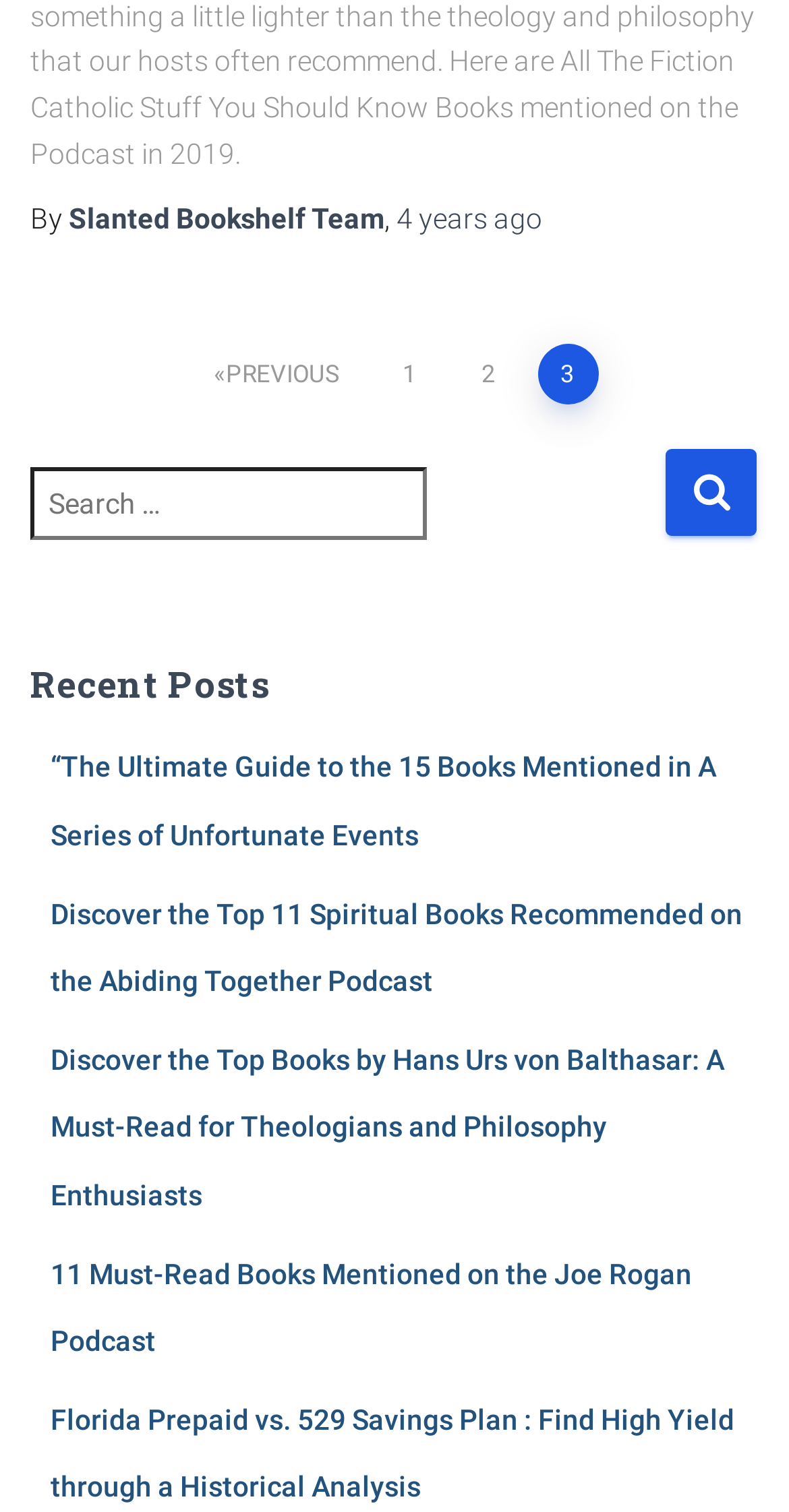What is the purpose of the search box?
Using the image, respond with a single word or phrase.

To search for posts